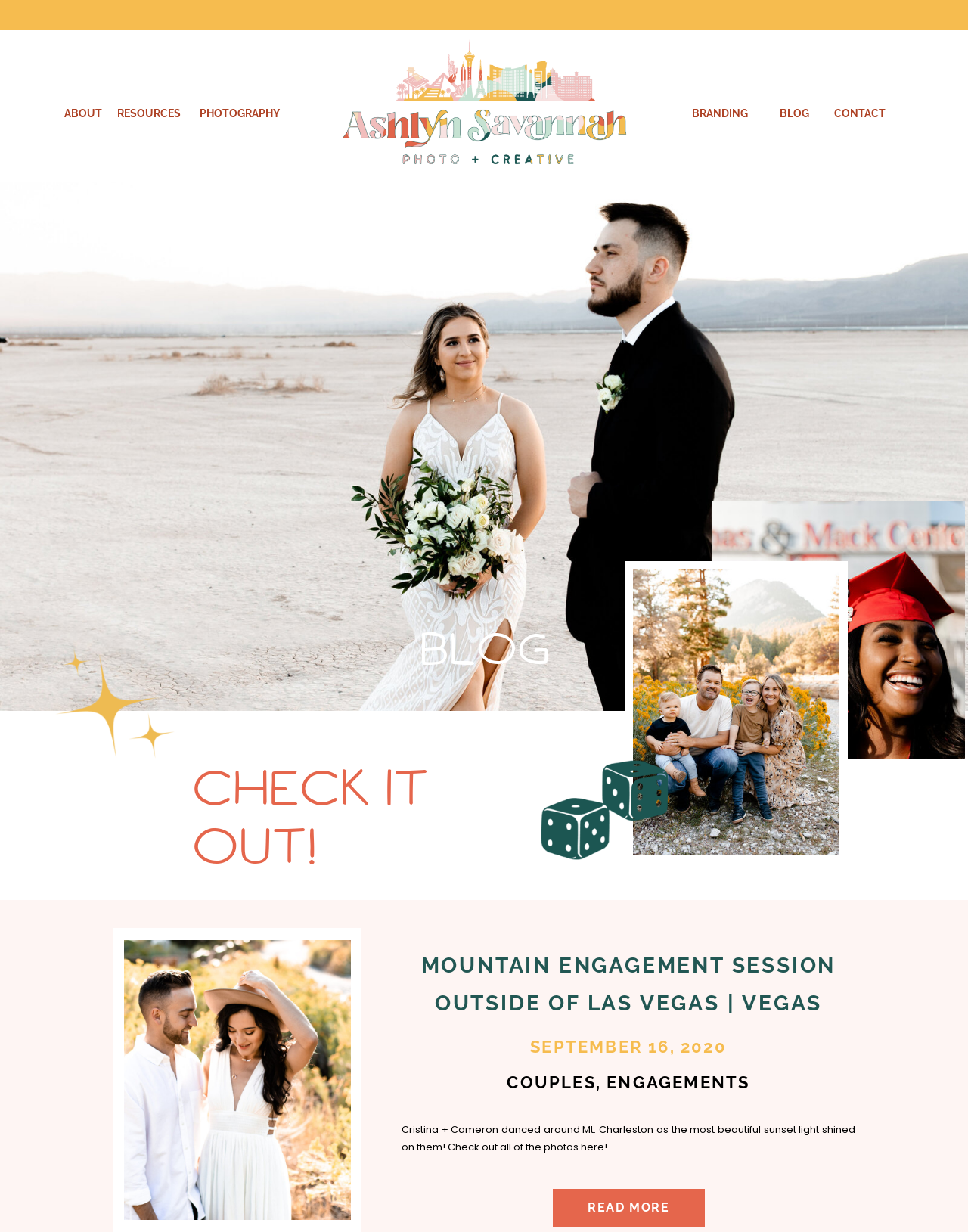Please locate the bounding box coordinates of the region I need to click to follow this instruction: "read more about mountain engagement session".

[0.536, 0.972, 0.763, 0.987]